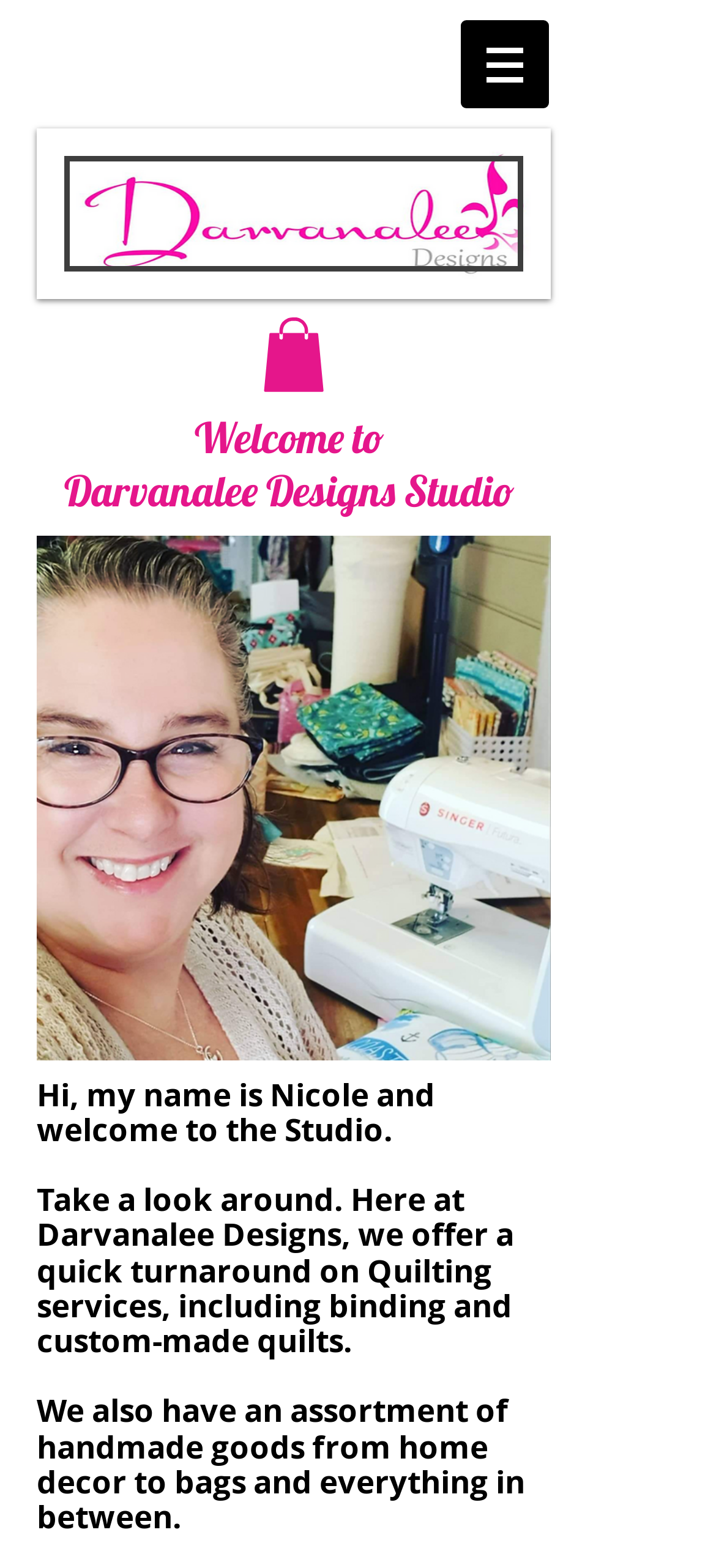Describe the entire webpage, focusing on both content and design.

The webpage is about Darvanalee Designs Studio, a studio focused on patchwork and quilting. At the top left corner, there is a logo of the studio, accompanied by a navigation menu on the right side. The navigation menu has a button with a popup menu. Below the navigation menu, there is a prominent heading that reads "Welcome to Darvanalee Designs Studio". 

To the right of the heading, there is a profile picture of Nicole, the owner of the studio. Below the heading, there is a brief introduction to the studio, which mentions that Nicole offers quilting services, including binding and custom-made quilts, with a quick turnaround. 

Further down, there is another paragraph that describes the studio's offerings, including an assortment of handmade goods, such as home decor, bags, and other items. There are also two images on the page, one of which is a logo and the other is a decorative image. Overall, the webpage has a simple and clean layout, with a focus on introducing the studio and its services.